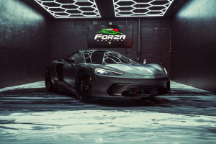What is the logo displayed above the McLaren GT? Refer to the image and provide a one-word or short phrase answer.

Forza